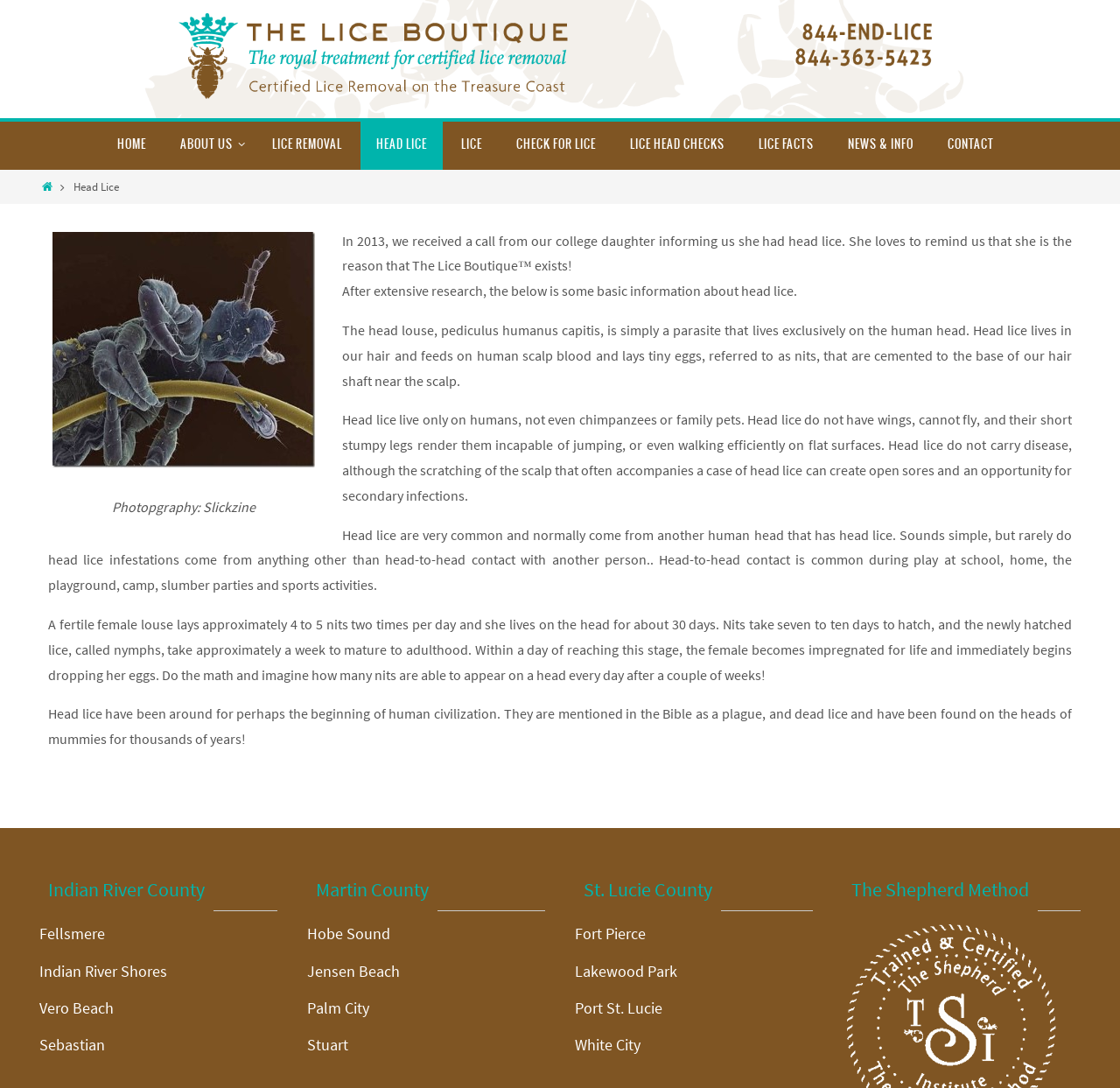What is the purpose of the company?
Refer to the image and provide a concise answer in one word or phrase.

Lice removal